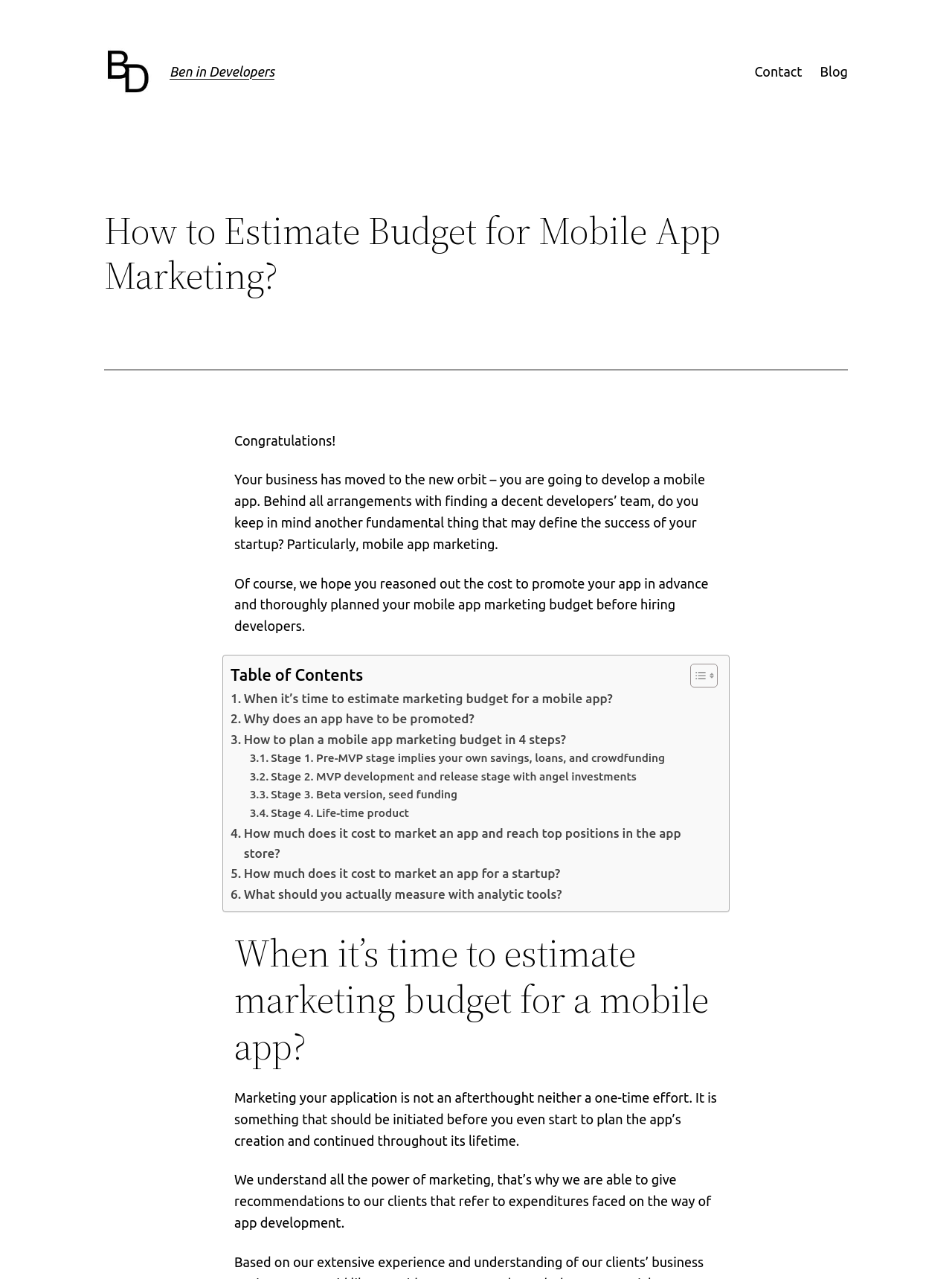Determine and generate the text content of the webpage's headline.

Ben in Developers